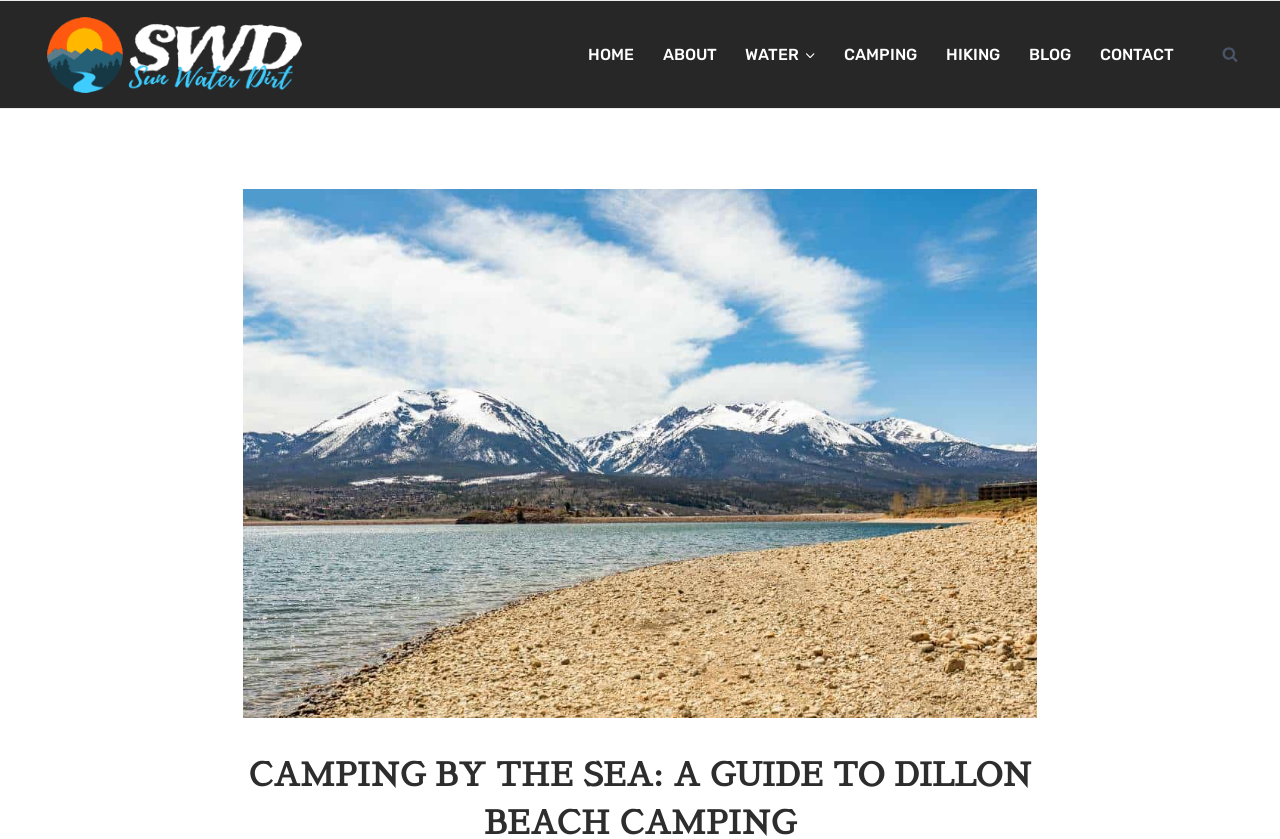Pinpoint the bounding box coordinates of the clickable element to carry out the following instruction: "view search form."

[0.948, 0.046, 0.973, 0.084]